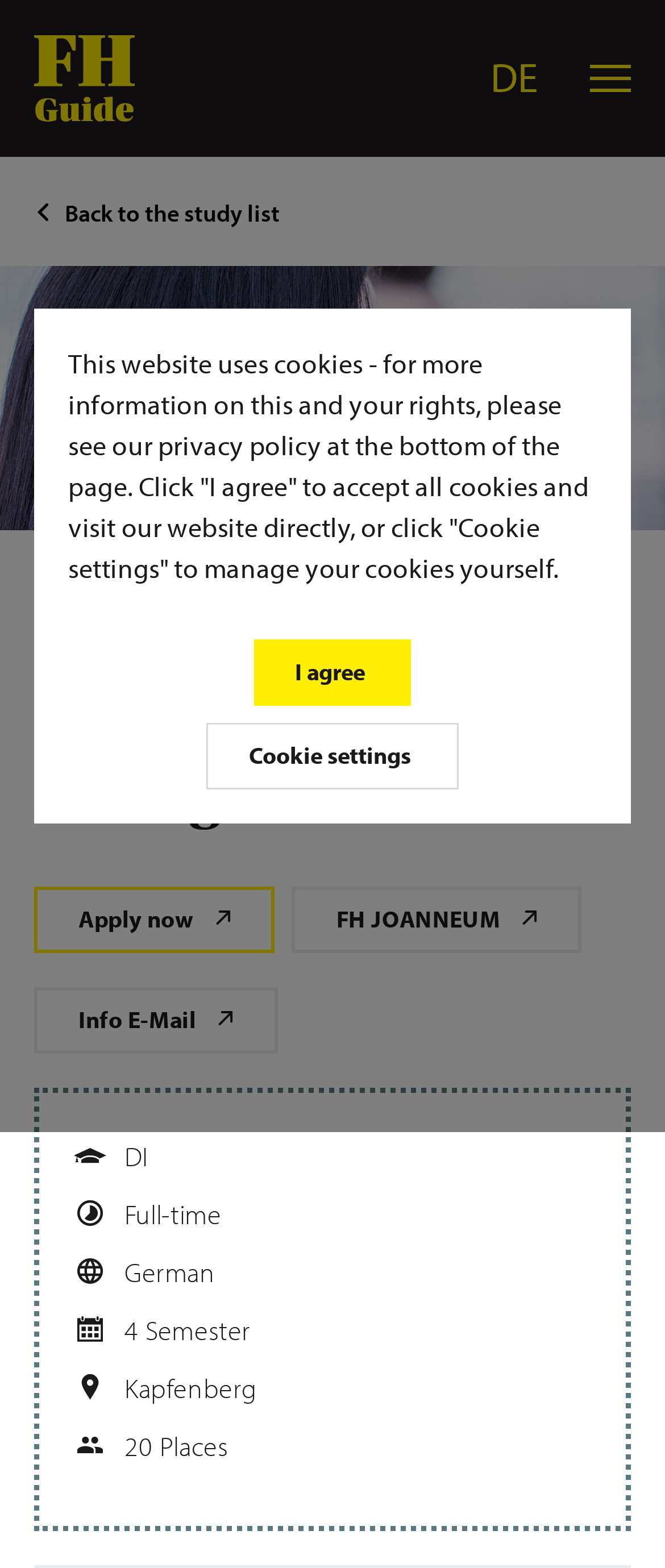Kindly determine the bounding box coordinates for the area that needs to be clicked to execute this instruction: "Back to the study list".

[0.051, 0.124, 0.421, 0.146]